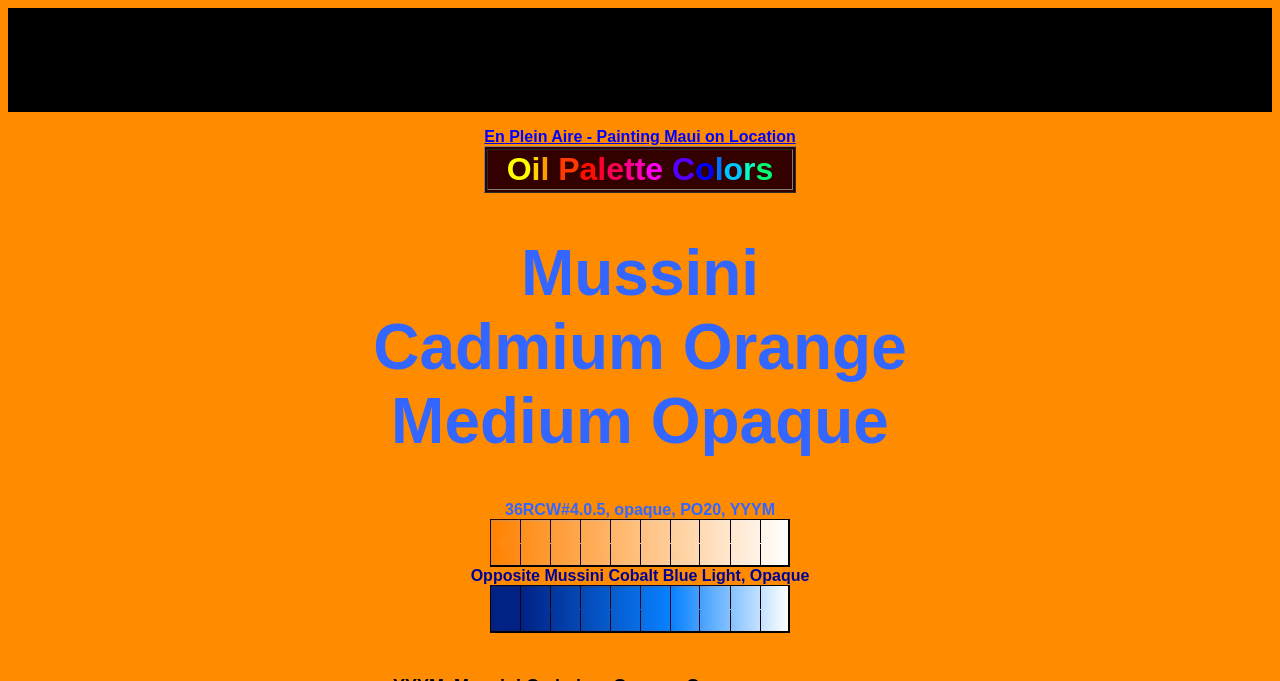What is the color opposite to Mussini Cobalt Blue Light?
From the image, respond using a single word or phrase.

Mussini Cadmium Orange